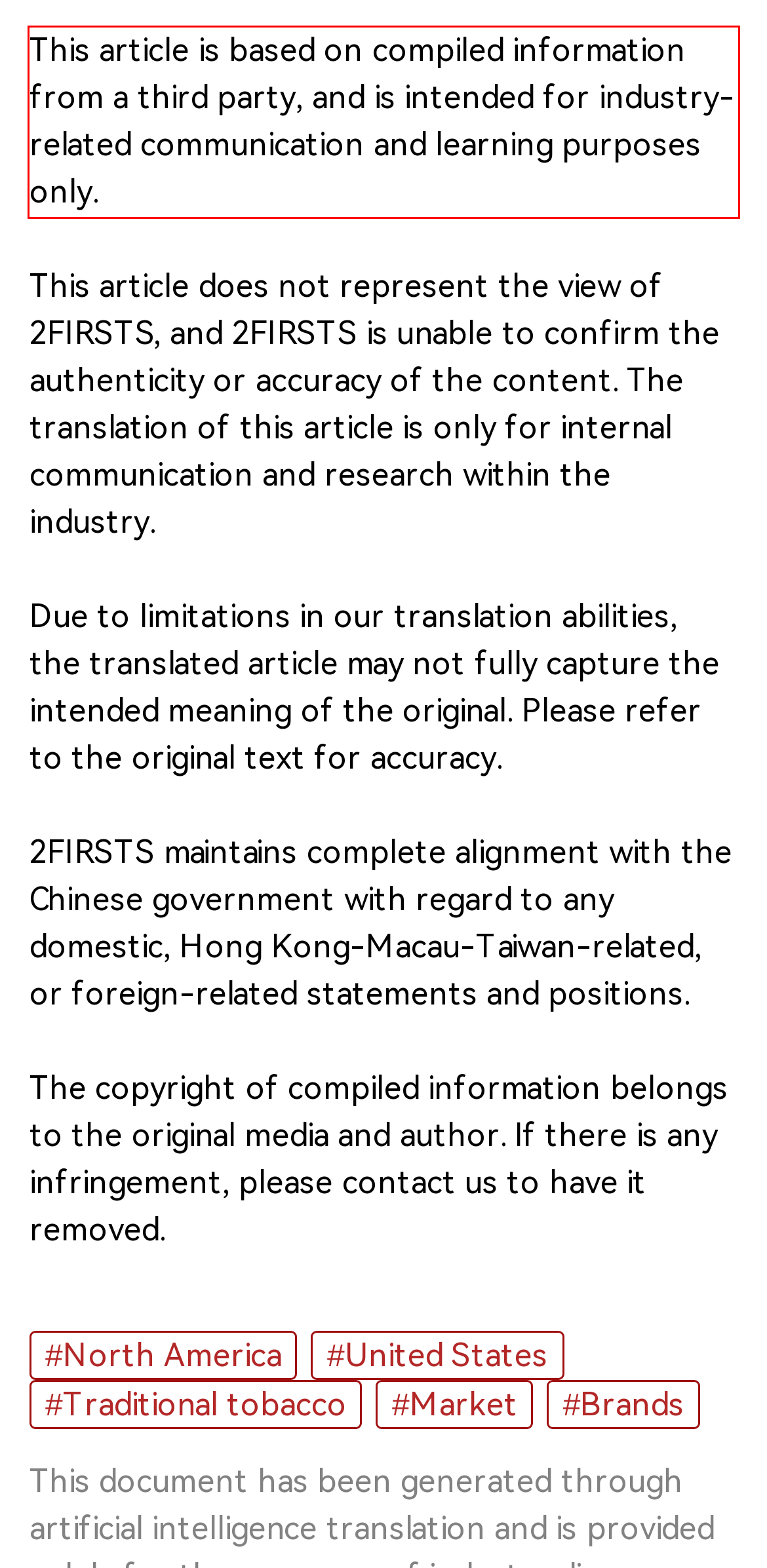Perform OCR on the text inside the red-bordered box in the provided screenshot and output the content.

This article is based on compiled information from a third party, and is intended for industry-related communication and learning purposes only.